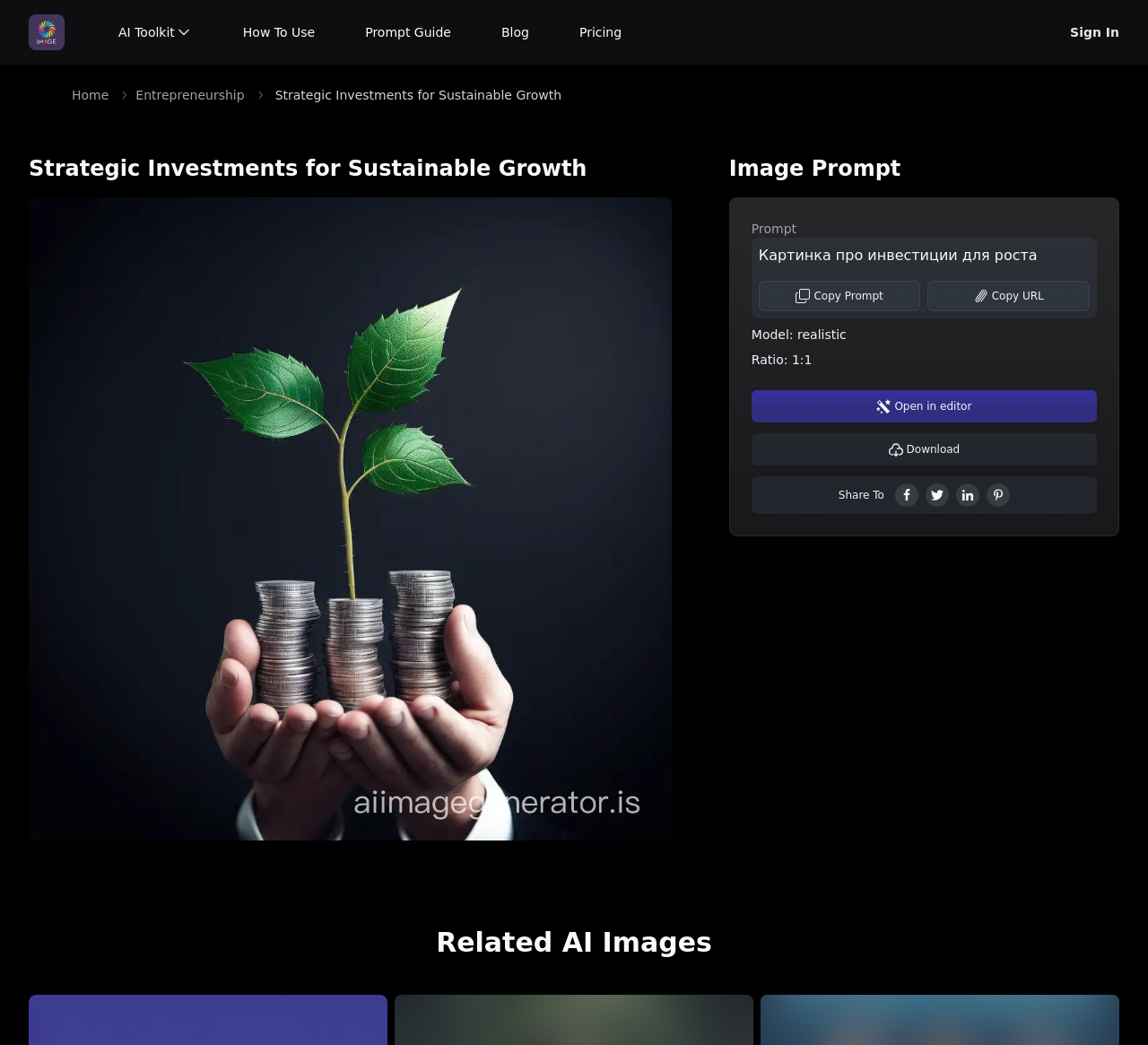What is the name of the AI toolkit? Based on the screenshot, please respond with a single word or phrase.

AI Image Generator